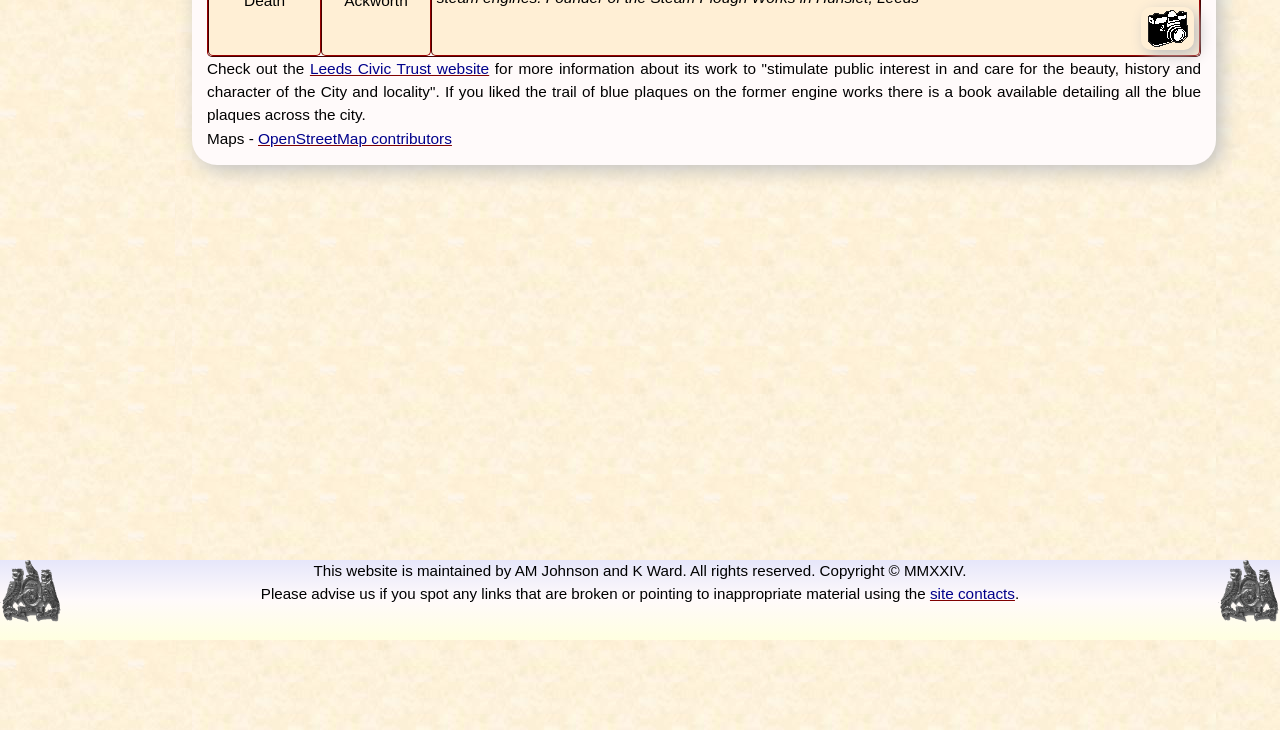Determine the bounding box for the UI element that matches this description: "Leeds Civic Trust website".

[0.242, 0.082, 0.382, 0.105]